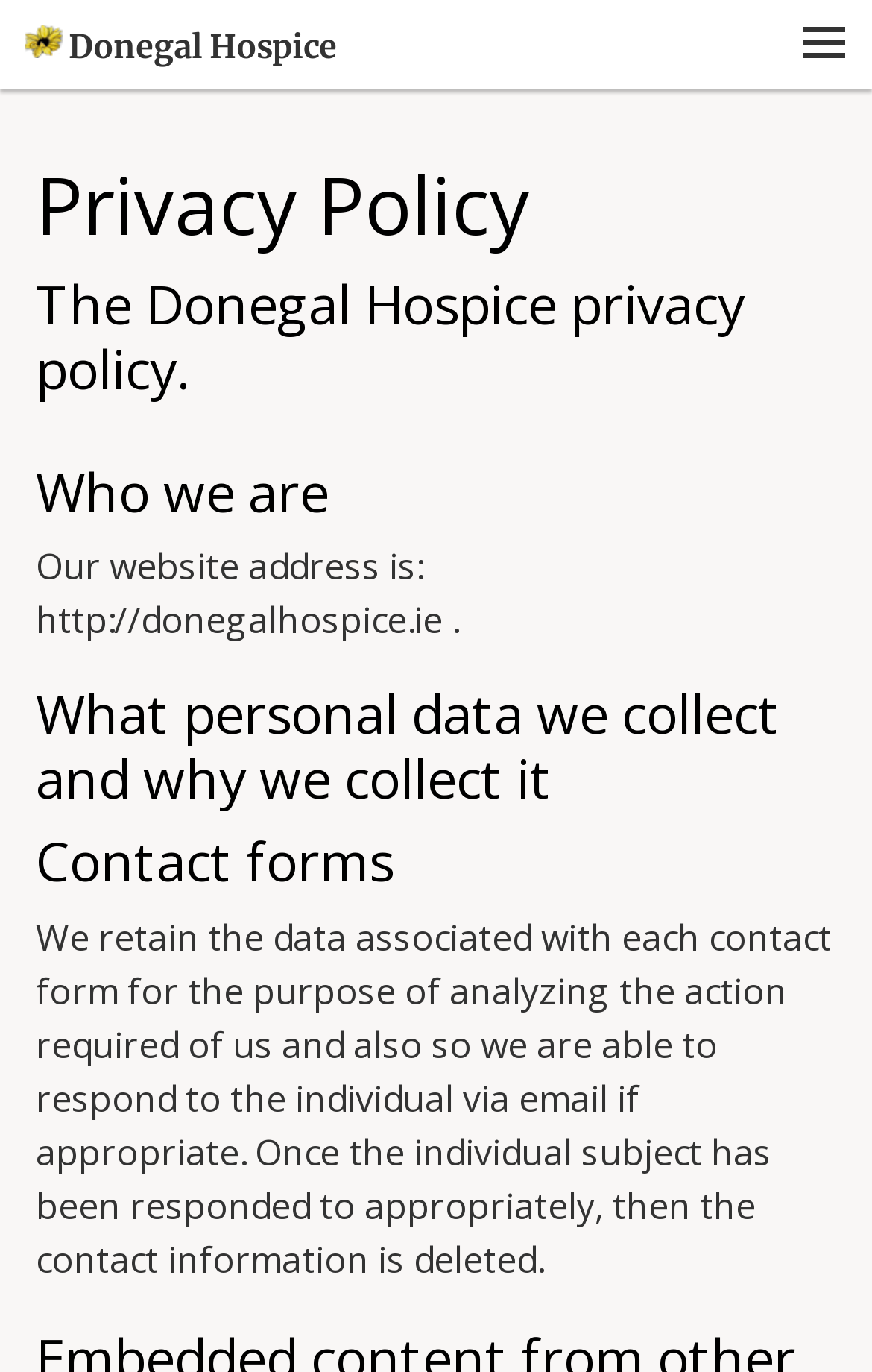What type of data does Donegal Hospice collect?
Please respond to the question with as much detail as possible.

I inferred this by looking at the heading element that says 'What personal data we collect and why we collect it', which suggests that the type of data collected is personal data.